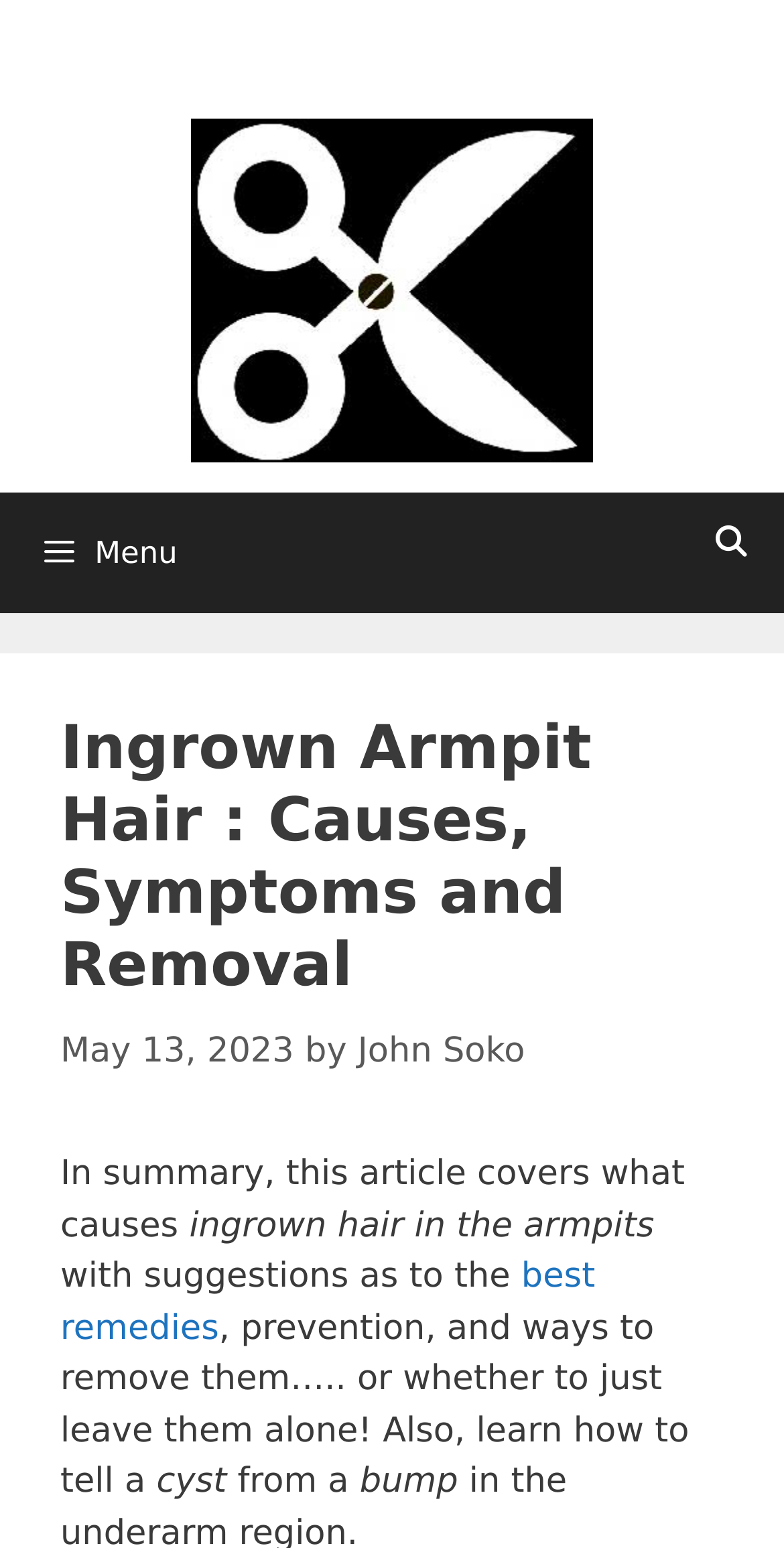Analyze the image and give a detailed response to the question:
What is compared in this article?

I found that this article compares a cyst and a bump by reading the text 'learn how to tell a cyst from a bump' which is located in the article summary.